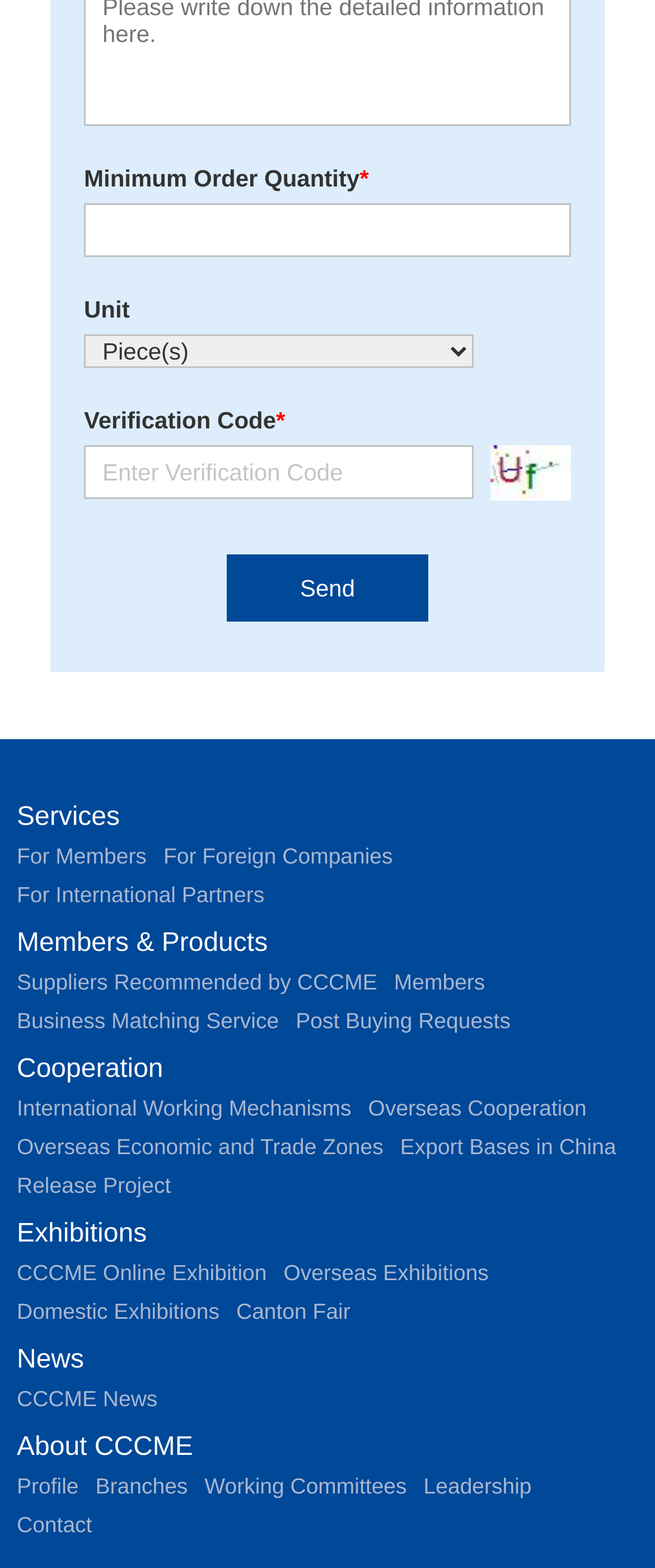Please provide the bounding box coordinates for the element that needs to be clicked to perform the instruction: "Select unit". The coordinates must consist of four float numbers between 0 and 1, formatted as [left, top, right, bottom].

[0.128, 0.213, 0.723, 0.234]